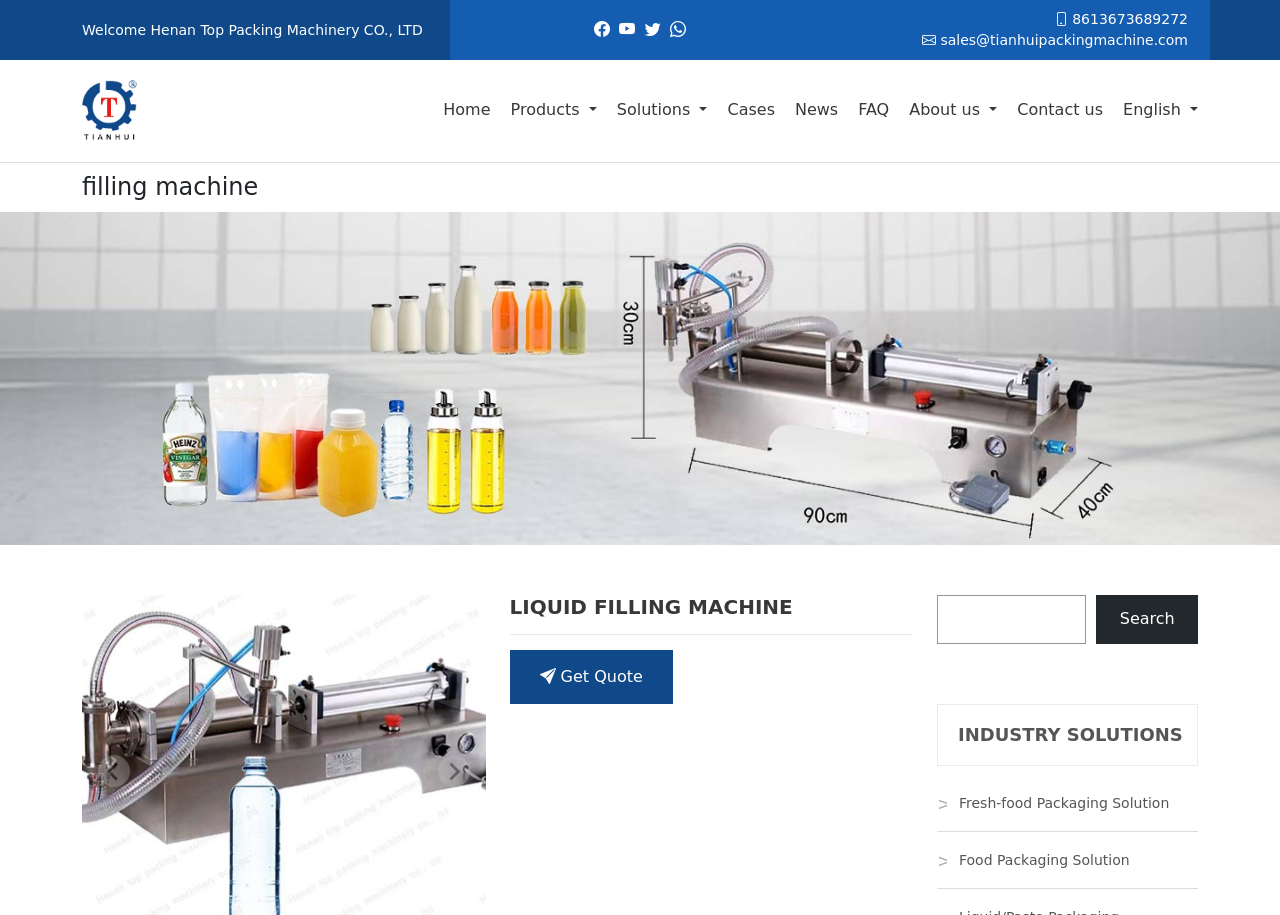Generate a thorough caption detailing the webpage content.

The webpage is about liquid filling machines and related solutions. At the top, there is a logo on the left, accompanied by a series of social media links and a phone number on the right. Below the logo, there is a navigation menu with links to various sections of the website, including Home, Products, Solutions, Cases, News, FAQ, About us, and Contact us.

On the left side of the page, there is a heading that reads "filling machine" followed by a slider with previous and next buttons. The slider appears to be disabled. Below the slider, there is a prominent heading that reads "LIQUID FILLING MACHINE" in a larger font size.

To the right of the slider, there is a call-to-action button that reads "Get Quote". Above the button, there is a search bar with a search icon and a placeholder text that reads "Search". The search bar is accompanied by a search button.

Further down the page, there is a heading that reads "INDUSTRY SOLUTIONS" followed by two links to specific solutions, namely "Fresh-food Packaging Solution" and "Food Packaging Solution".